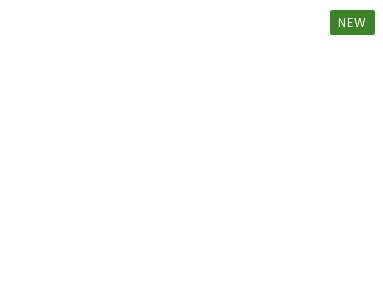Generate an in-depth description of the image.

The image showcases a property listing for a residential home located at 5519 Lillehammer Lane 1403 in Park City, Utah. The listing is highlighted with a "NEW" marker, indicating that this property has just been added to the market. It features essential details such as price, $859,000, along with specifications of the property, which includes 2 bedrooms, 2 bathrooms, and a total area of 1,342 square feet. The listing is part of a broader selection of active real estate listings available in the Park City area, providing potential buyers with a glimpse of current market opportunities. The presentation is designed to attract prospective homebuyers by combining appealing visuals with crucial information.